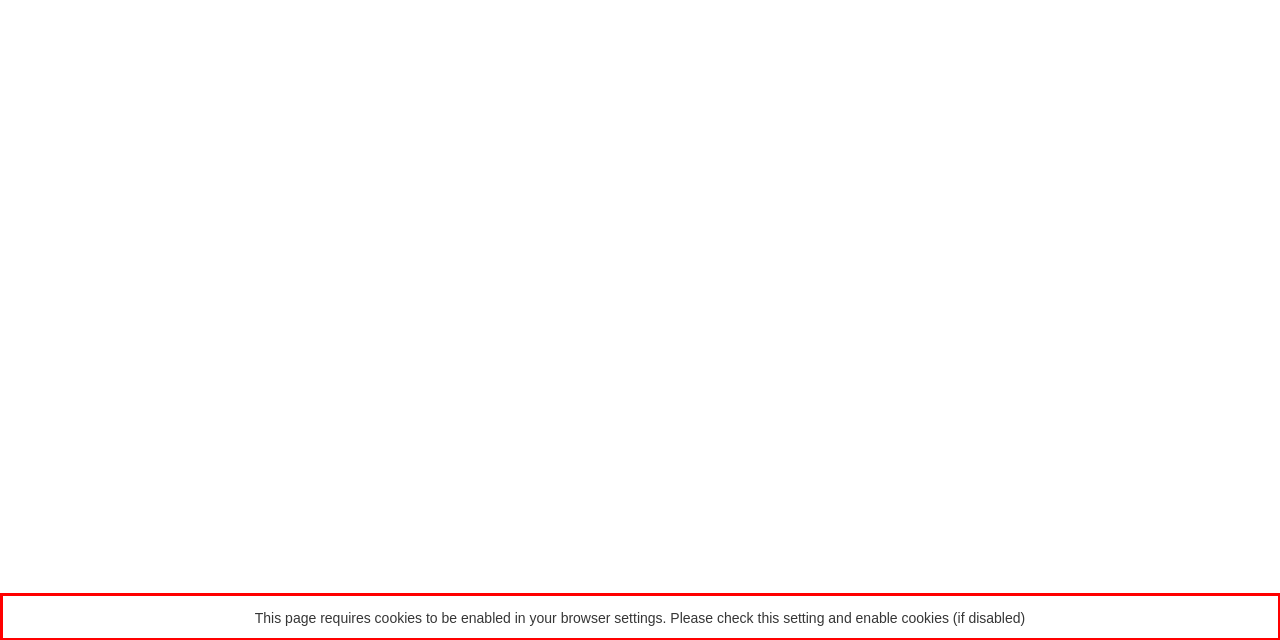Please take the screenshot of the webpage, find the red bounding box, and generate the text content that is within this red bounding box.

This page requires cookies to be enabled in your browser settings. Please check this setting and enable cookies (if disabled)